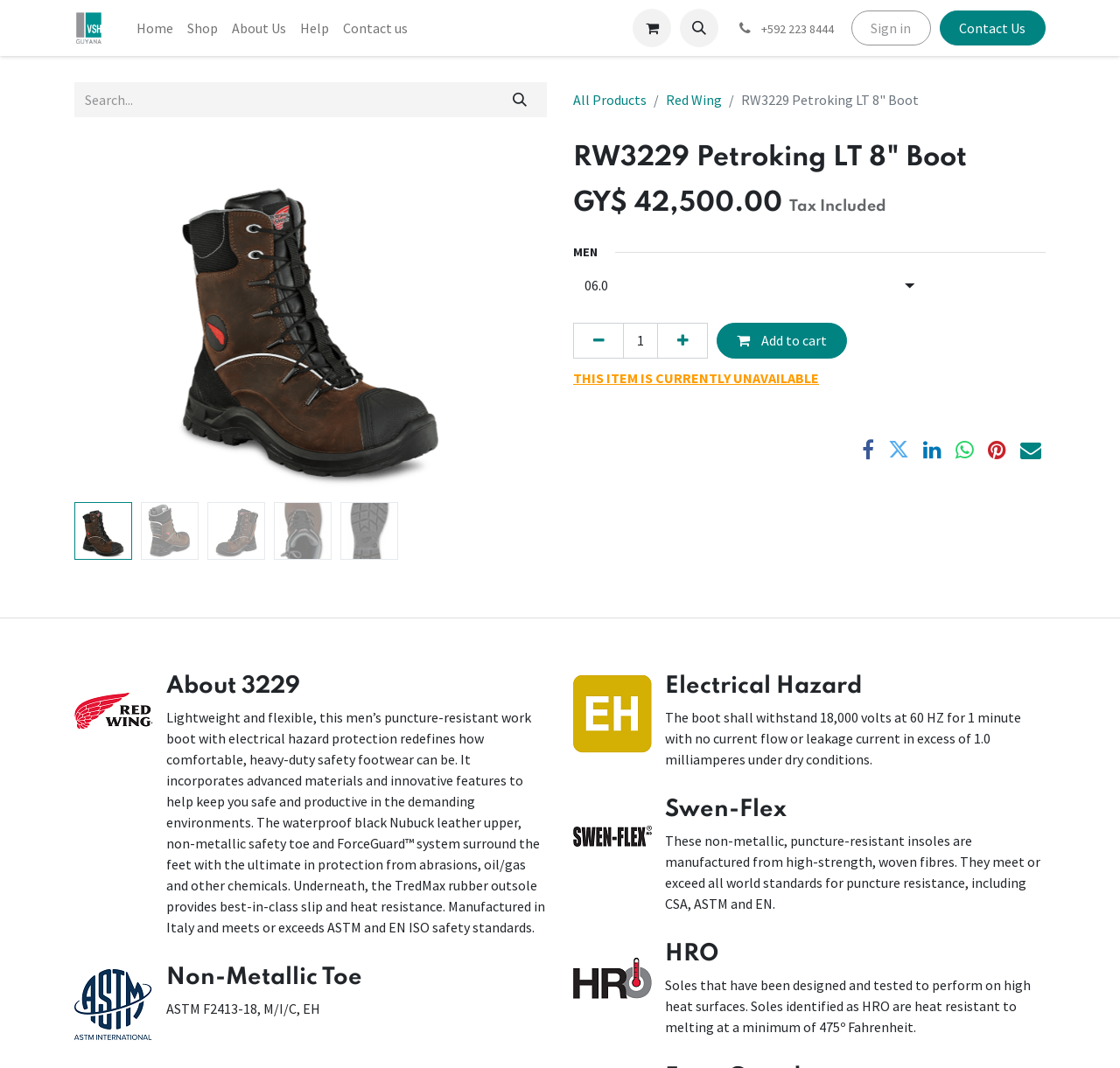Please find and report the bounding box coordinates of the element to click in order to perform the following action: "Add to cart". The coordinates should be expressed as four float numbers between 0 and 1, in the format [left, top, right, bottom].

[0.64, 0.302, 0.756, 0.335]